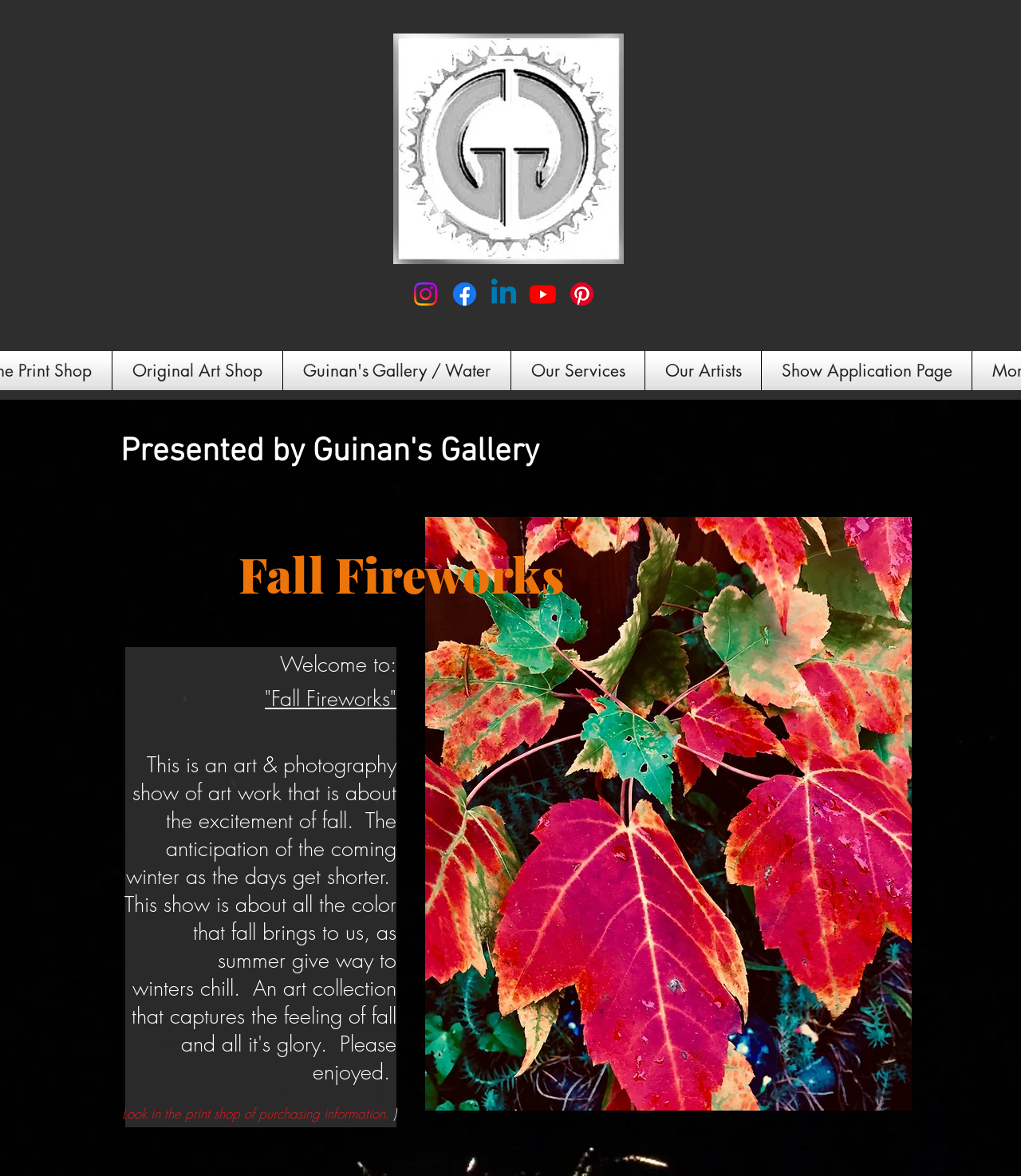How many social media links are there?
Answer the question with detailed information derived from the image.

I can see five social media links at the top of the webpage, which are Instagram, Facebook, Linkedin, Youtube, and Pinterest.